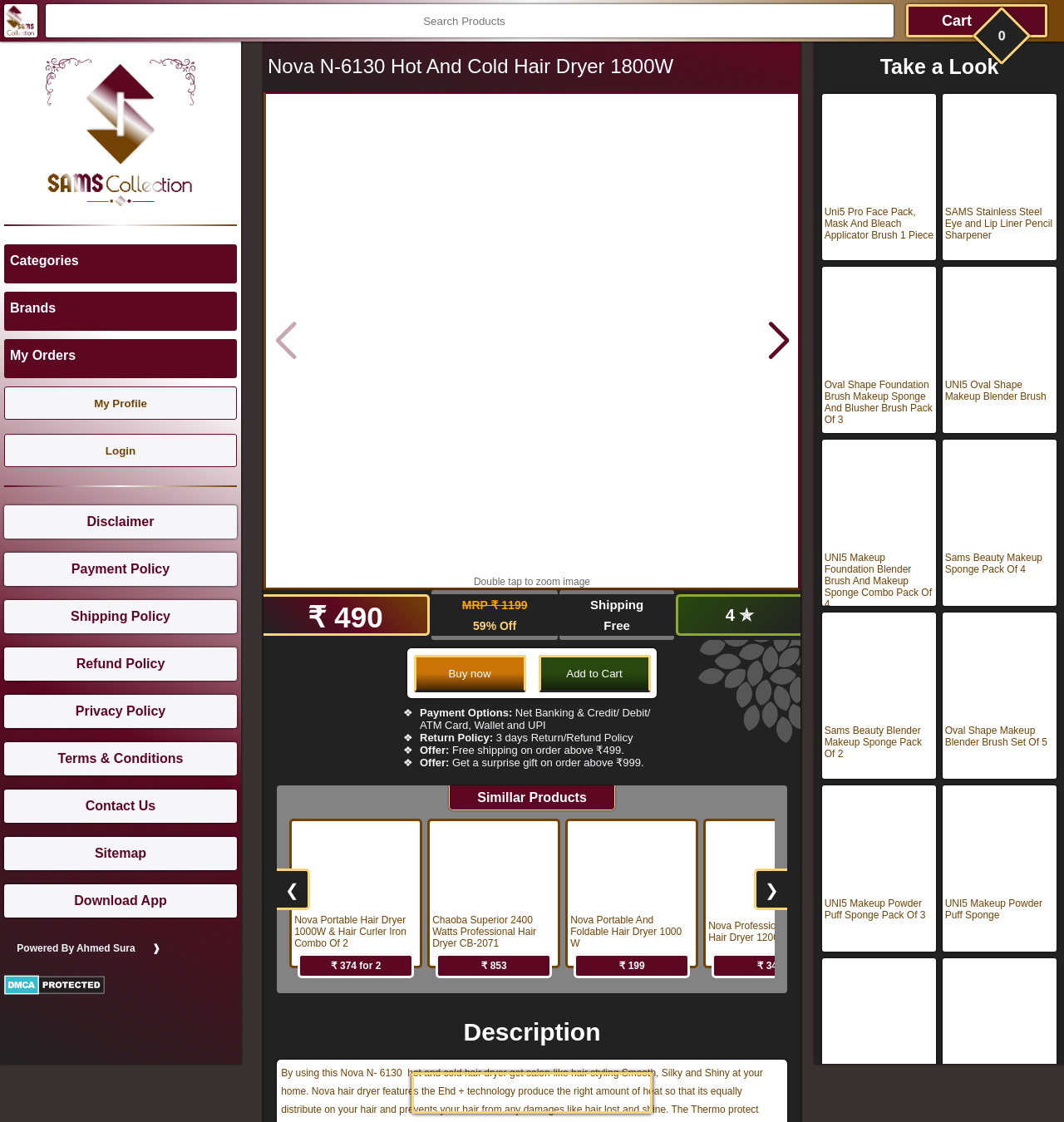Locate the bounding box coordinates of the area that needs to be clicked to fulfill the following instruction: "View my profile". The coordinates should be in the format of four float numbers between 0 and 1, namely [left, top, right, bottom].

[0.004, 0.344, 0.223, 0.374]